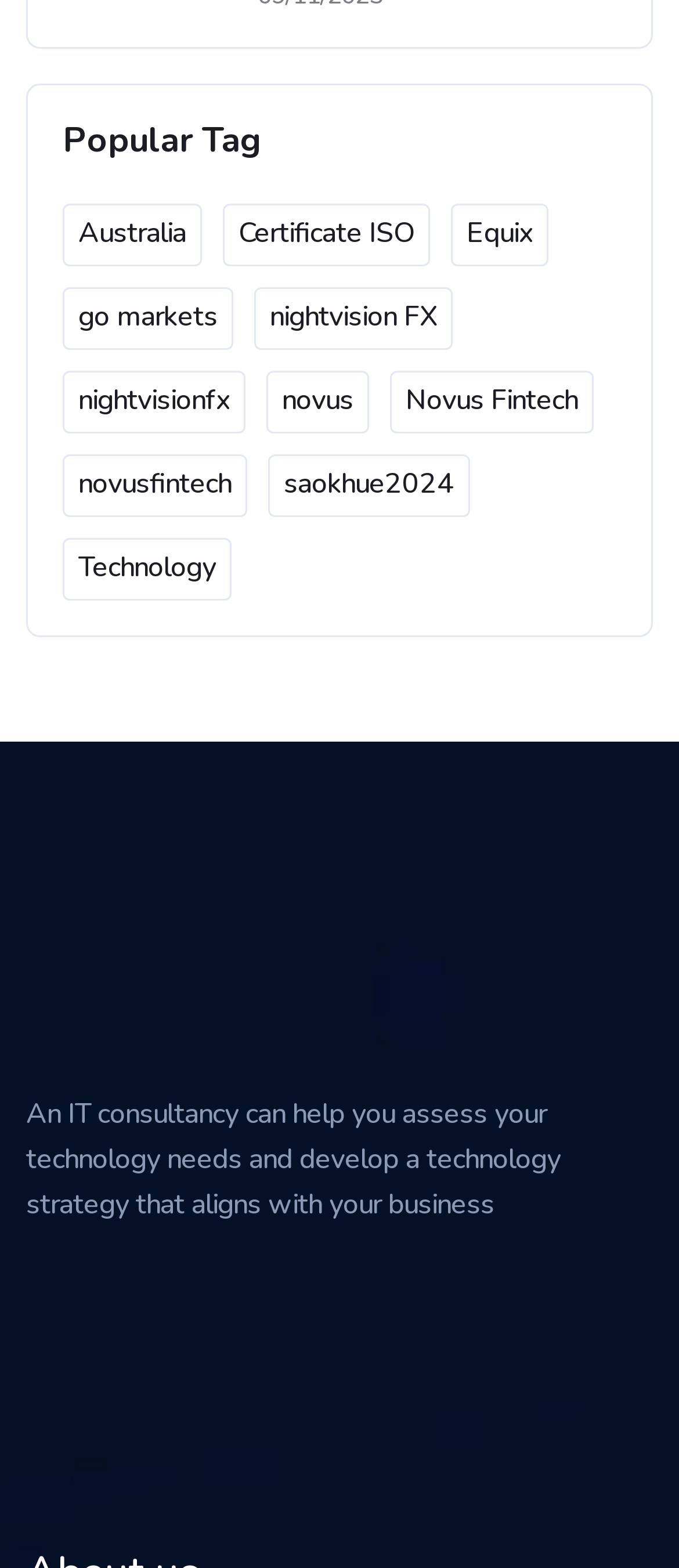Pinpoint the bounding box coordinates for the area that should be clicked to perform the following instruction: "Follow Article".

None